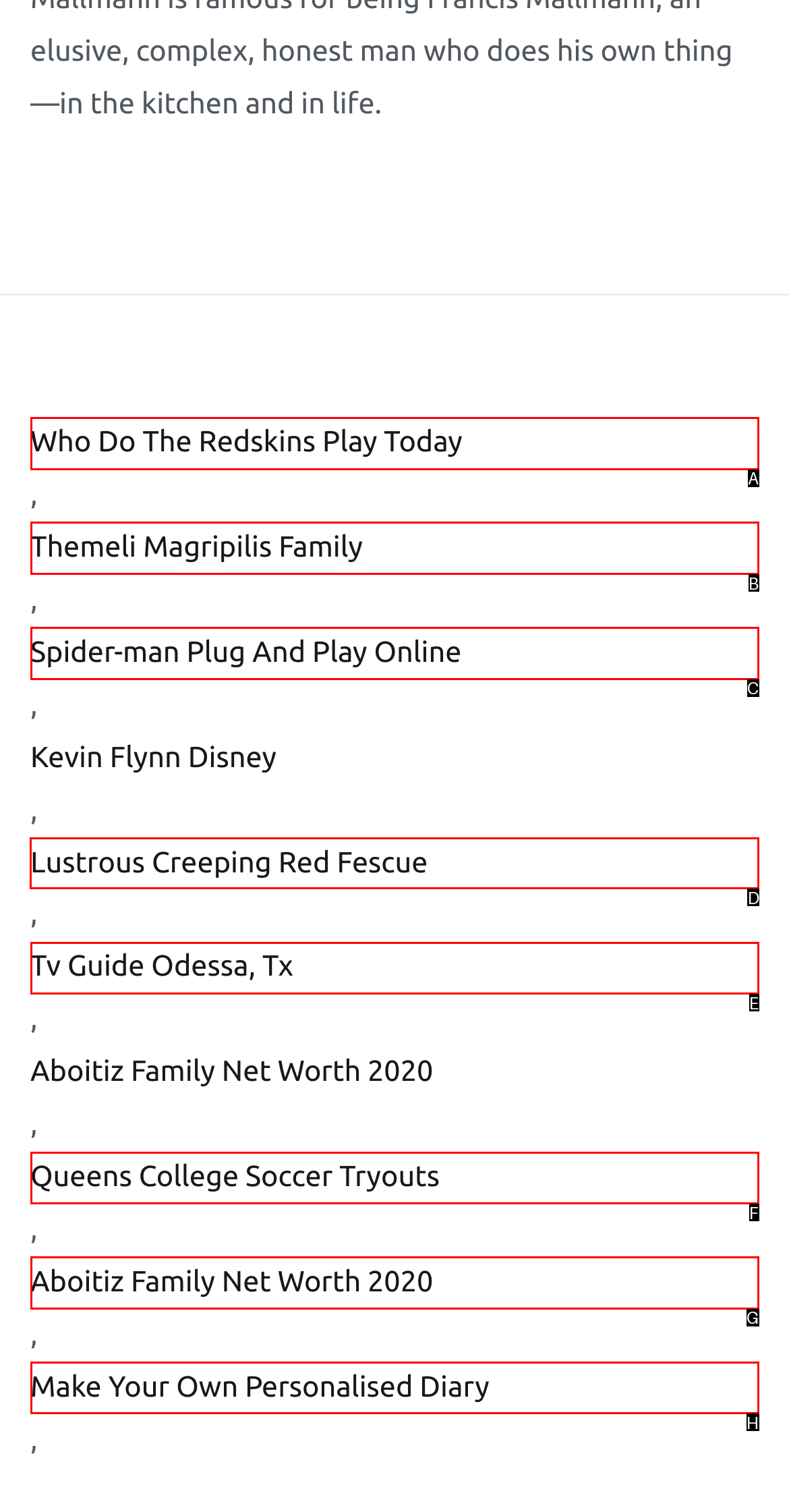Which HTML element should be clicked to perform the following task: Visit the Resource: WhereToStart.ca
Reply with the letter of the appropriate option.

None